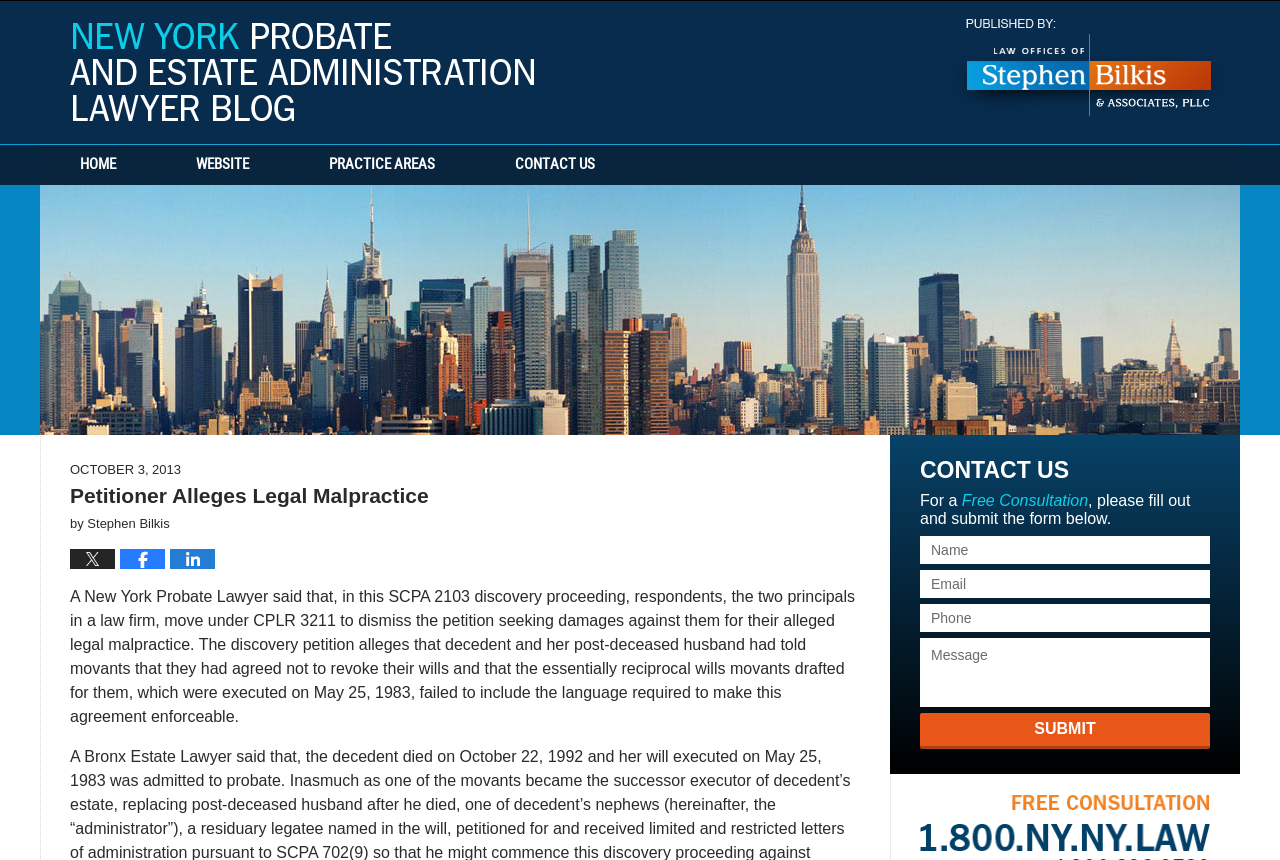What is the name of the author of the blog post?
Please answer the question with a detailed and comprehensive explanation.

The name of the author of the blog post can be found below the header, where it is written as 'by Stephen Bilkis'.